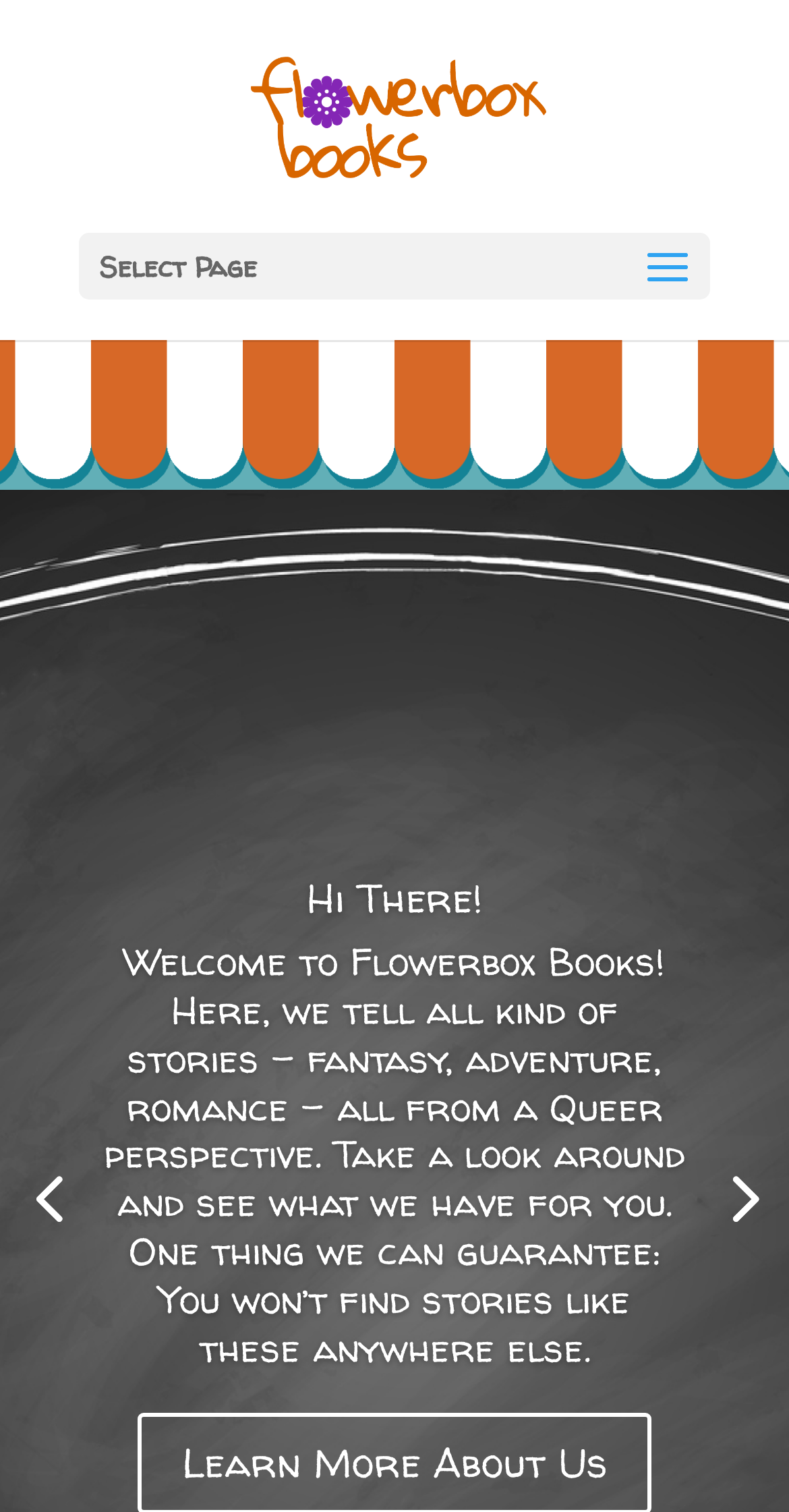Describe all significant elements and features of the webpage.

The webpage is the homepage of Flowerbox Books, an independent imprint that publishes stories from a Queer perspective. At the top of the page, there is a link to the website's homepage, accompanied by an image with the same name, "Flowerbox Books", which is positioned slightly above the link. 

Below the header section, there is a dropdown menu labeled "Select Page". 

On the main content area, a heading "Hi There!" is displayed prominently, with a link sharing the same text below it. 

Following the heading, a paragraph of text welcomes visitors to Flowerbox Books, describing the types of stories they publish, including fantasy, adventure, and romance, all from a Queer perspective. The text also invites visitors to explore the website and promises unique stories that can't be found elsewhere.

At the bottom of the page, there are two links, "4" and "5", positioned at the left and right corners, respectively.